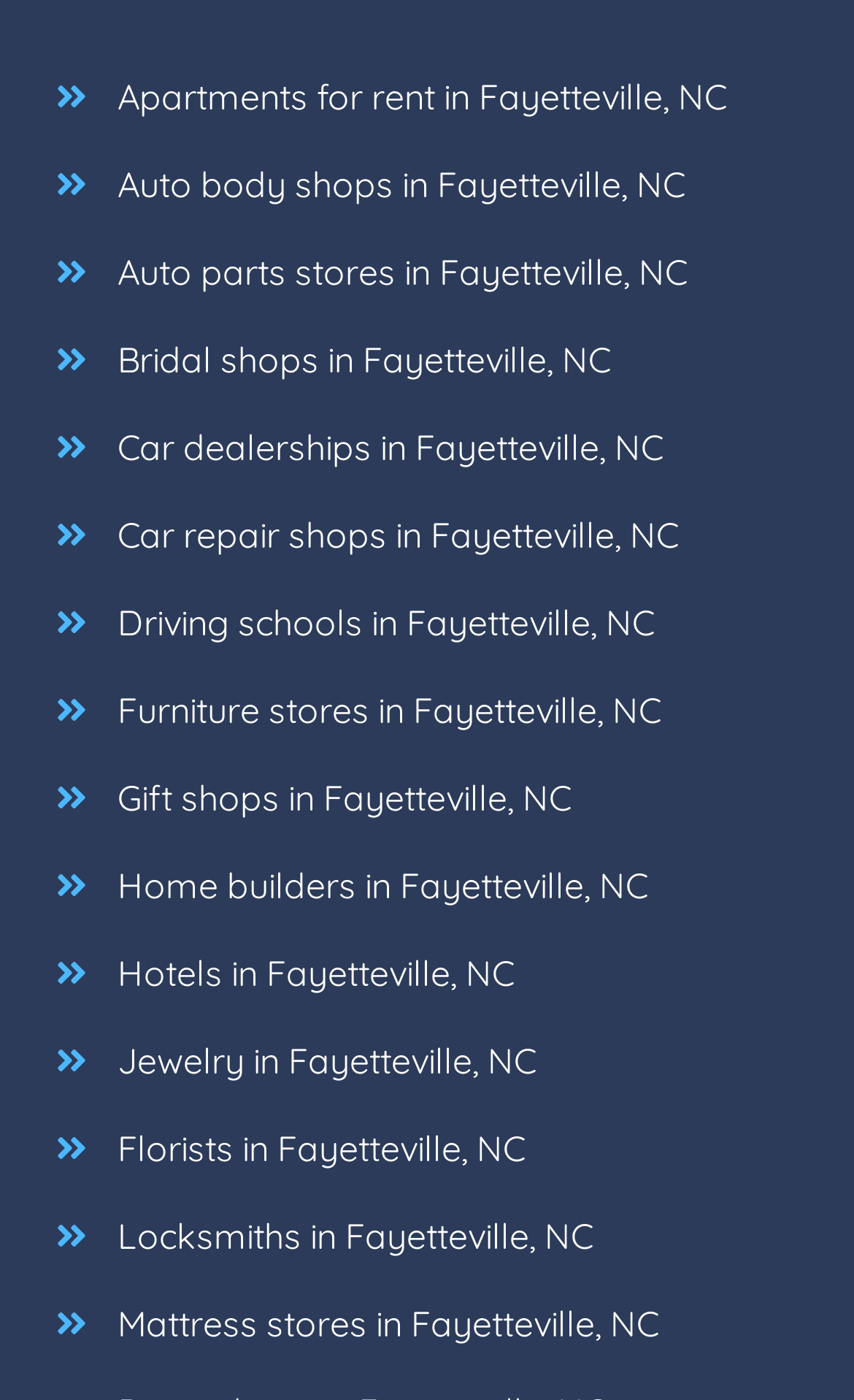Based on what you see in the screenshot, provide a thorough answer to this question: Is there a business related to jewelry?

One of the links on the webpage is specifically for 'Jewelry in Fayetteville, NC', which indicates that there is at least one business related to jewelry listed on the webpage.